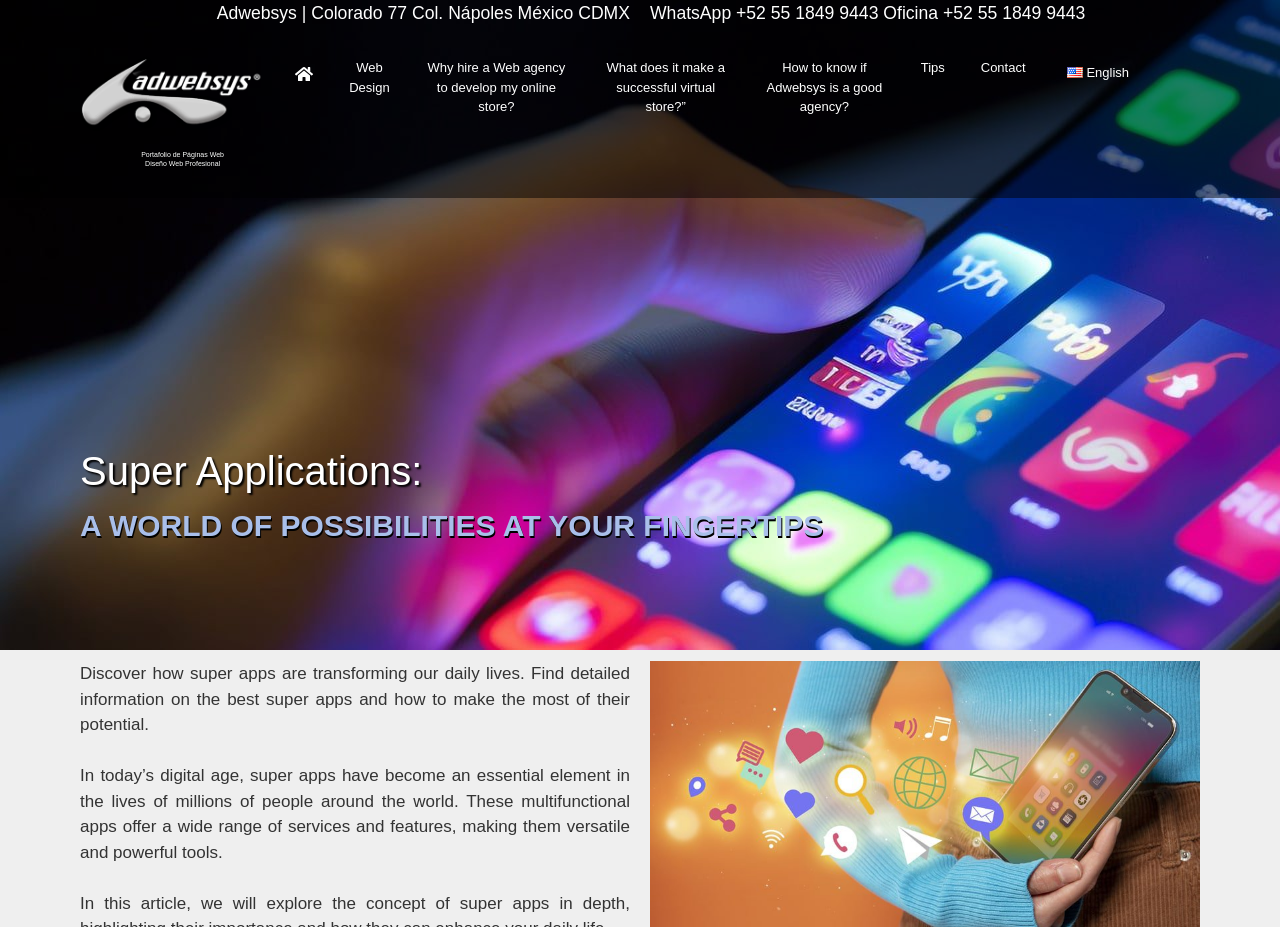Bounding box coordinates must be specified in the format (top-left x, top-left y, bottom-right x, bottom-right y). All values should be floating point numbers between 0 and 1. What are the bounding box coordinates of the UI element described as: Tips

[0.719, 0.063, 0.738, 0.084]